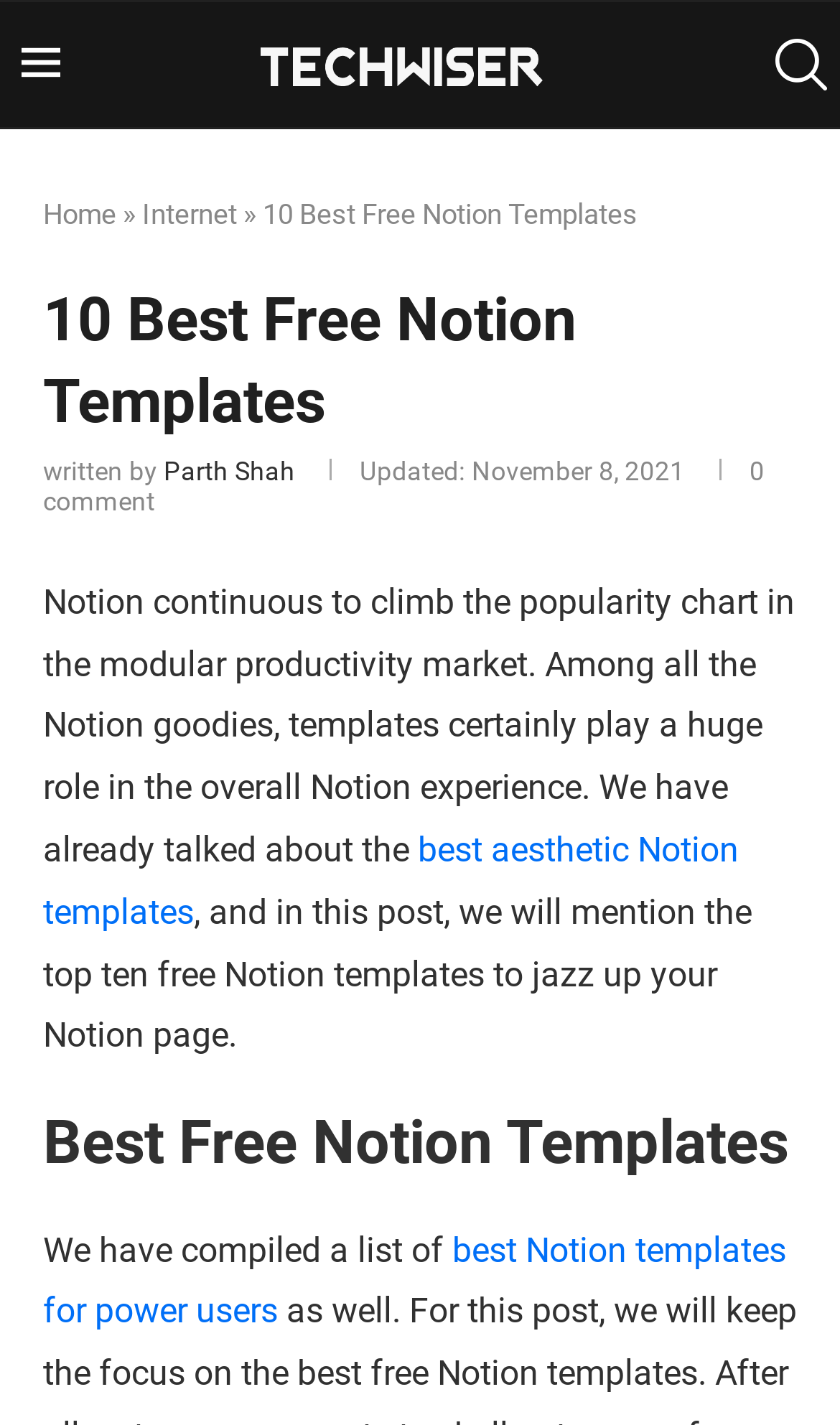How many comments are there on this post?
Based on the image, answer the question with a single word or brief phrase.

0